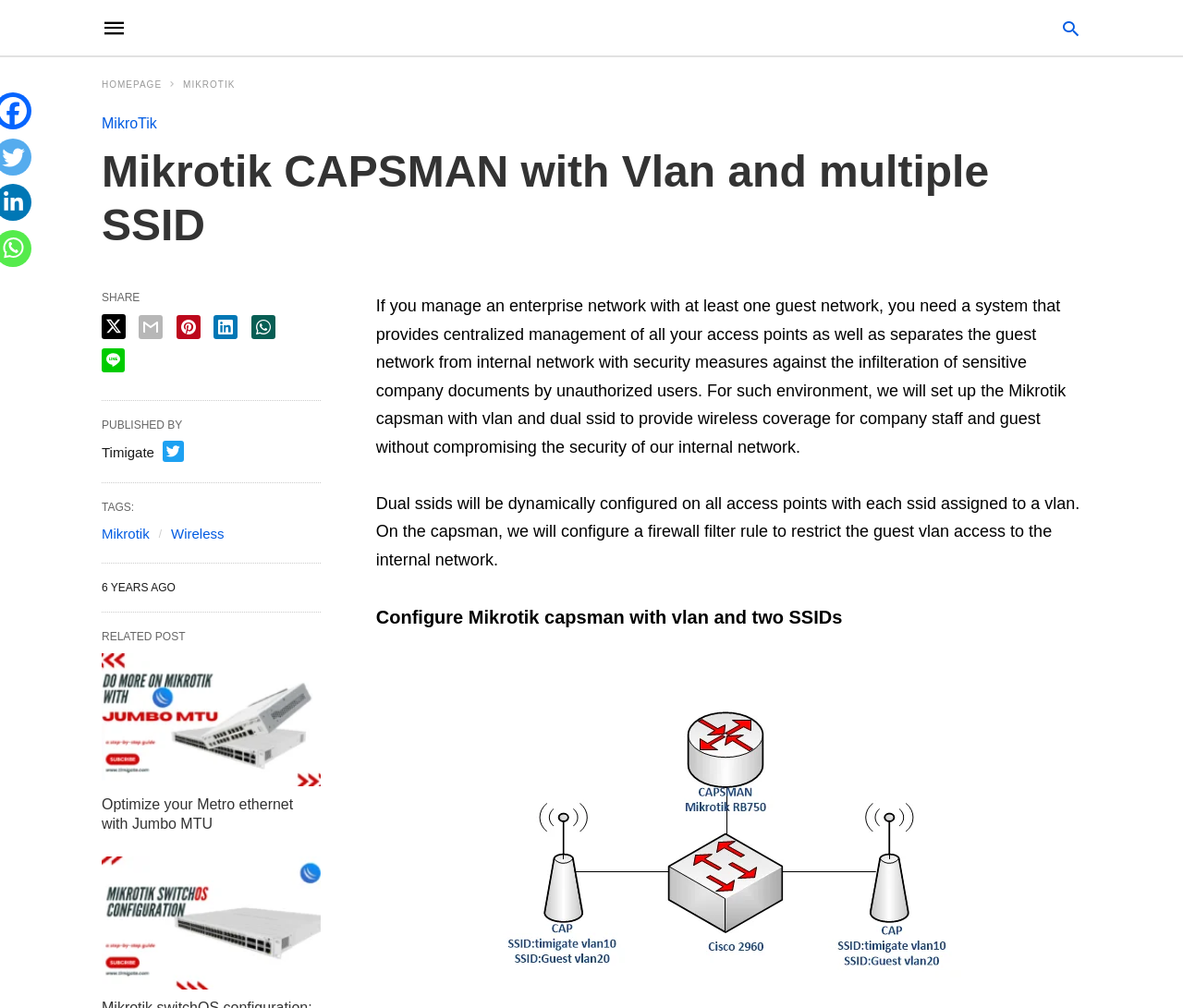Offer a thorough description of the webpage.

The webpage is about configuring Mikrotik CAPSMAN with VLAN and dual SSID to provide wireless coverage for company staff and guests while maintaining security. 

At the top left corner, there is a navigation menu with links to "HOMEPAGE" and "MIKROTIK". Next to it, there is a search bar with a placeholder text "Type your query". 

Below the navigation menu, there is a heading that reads "Mikrotik CAPSMAN with Vlan and multiple SSID". 

The main content of the webpage is divided into two sections. The first section explains the importance of centralized management of access points and separating the guest network from the internal network. It also describes how Mikrotik CAPSMAN with VLAN and dual SSID can provide wireless coverage for company staff and guests without compromising security. 

The second section is titled "Configure Mikrotik capsman with vlan and two SSIDs" and provides more details on how to configure the system. 

On the top right corner, there are social media sharing links, including Twitter, email, Pinterest, LinkedIn, WhatsApp, and Line. 

Below the main content, there is information about the author, "Timigate", and the publication date, "6 YEARS AGO". There are also tags, including "Mikrotik" and "Wireless". 

Finally, there is a section titled "RELATED POST" that lists two related articles, "Optimize your Metro ethernet with Jumbo MTU" and "Mikrotik SwitchOS", with a thumbnail image for the latter.